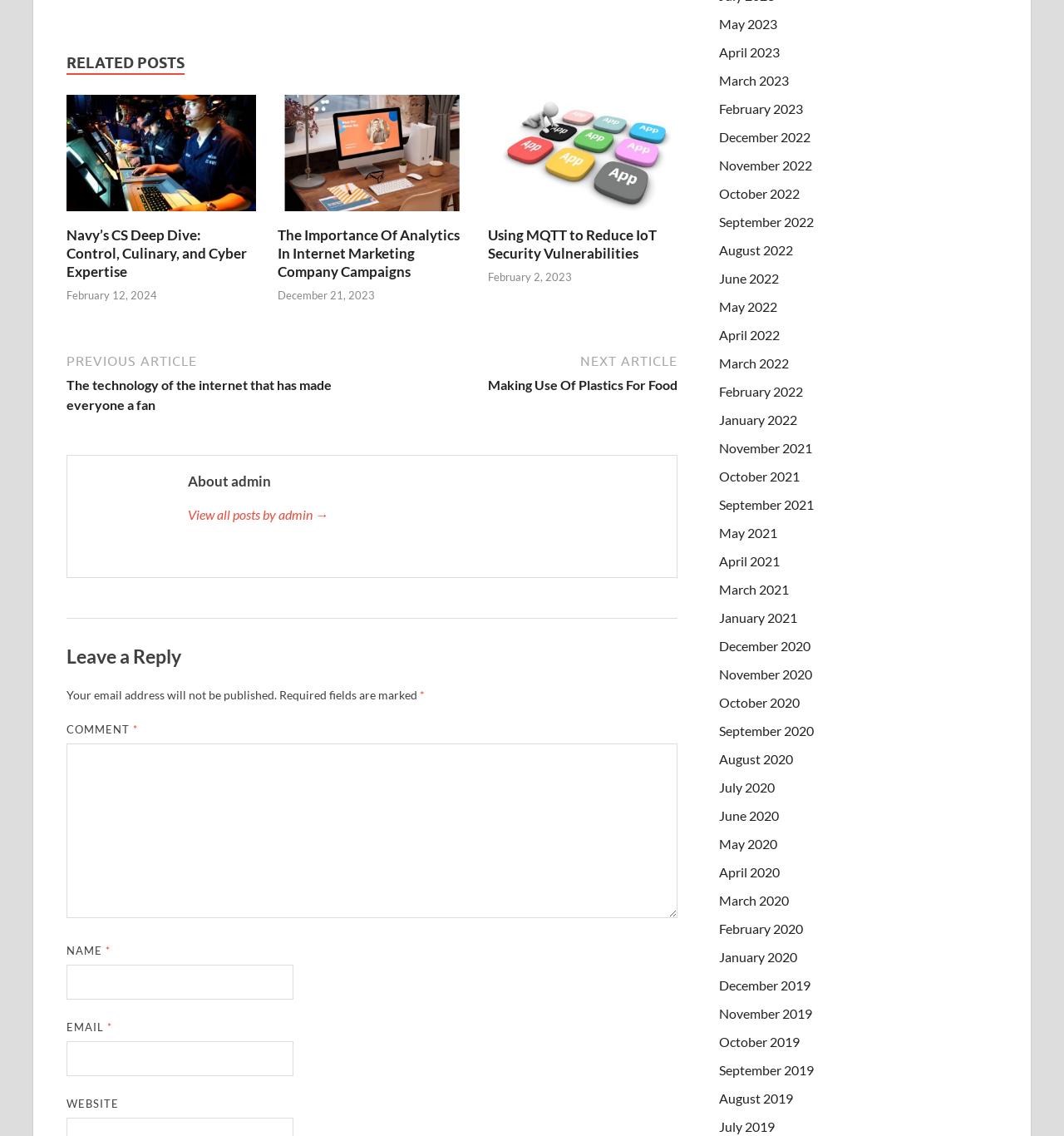What is the date of the second related post?
Answer the question using a single word or phrase, according to the image.

December 21, 2023